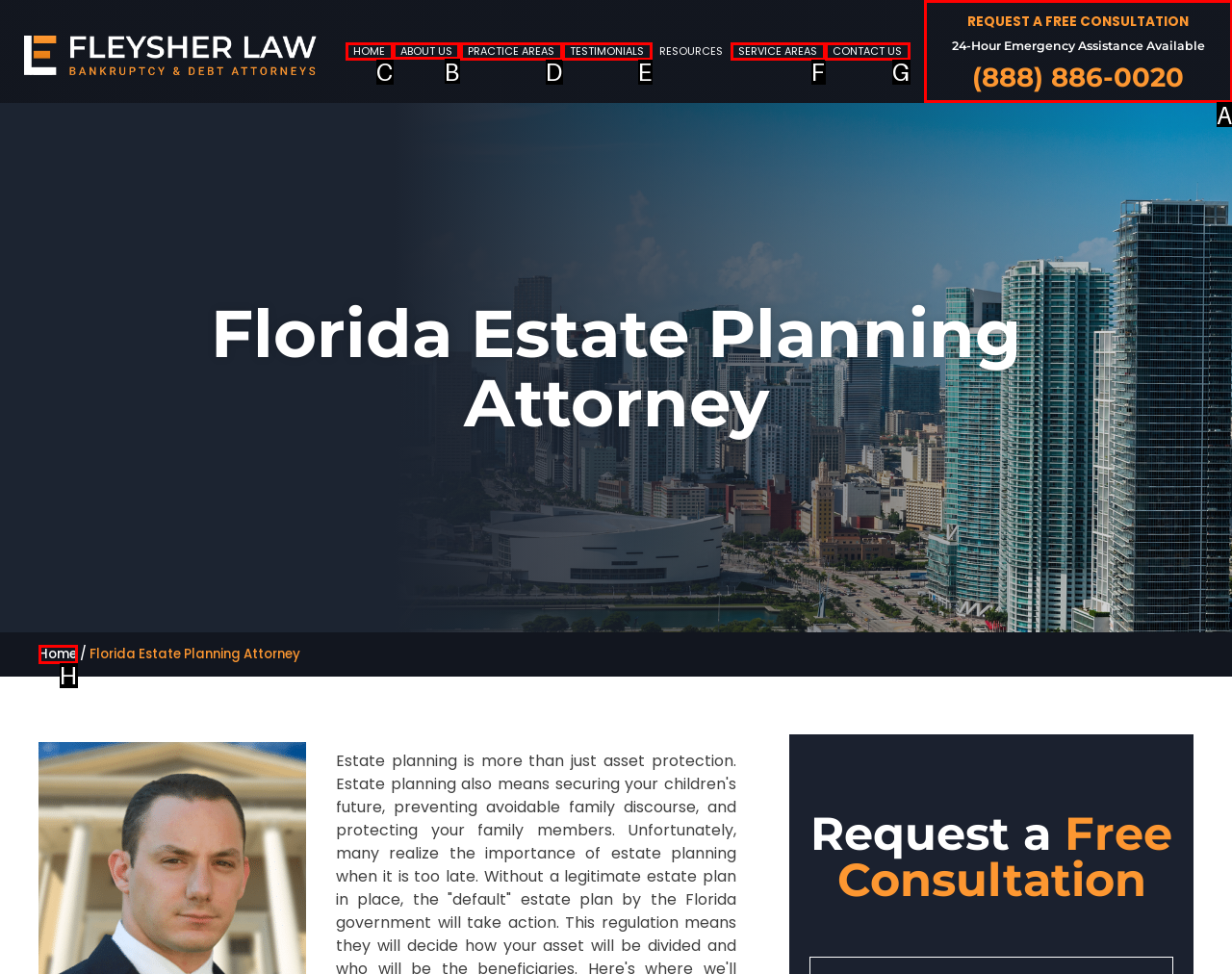Identify which HTML element to click to fulfill the following task: Go to the ABOUT US page. Provide your response using the letter of the correct choice.

B